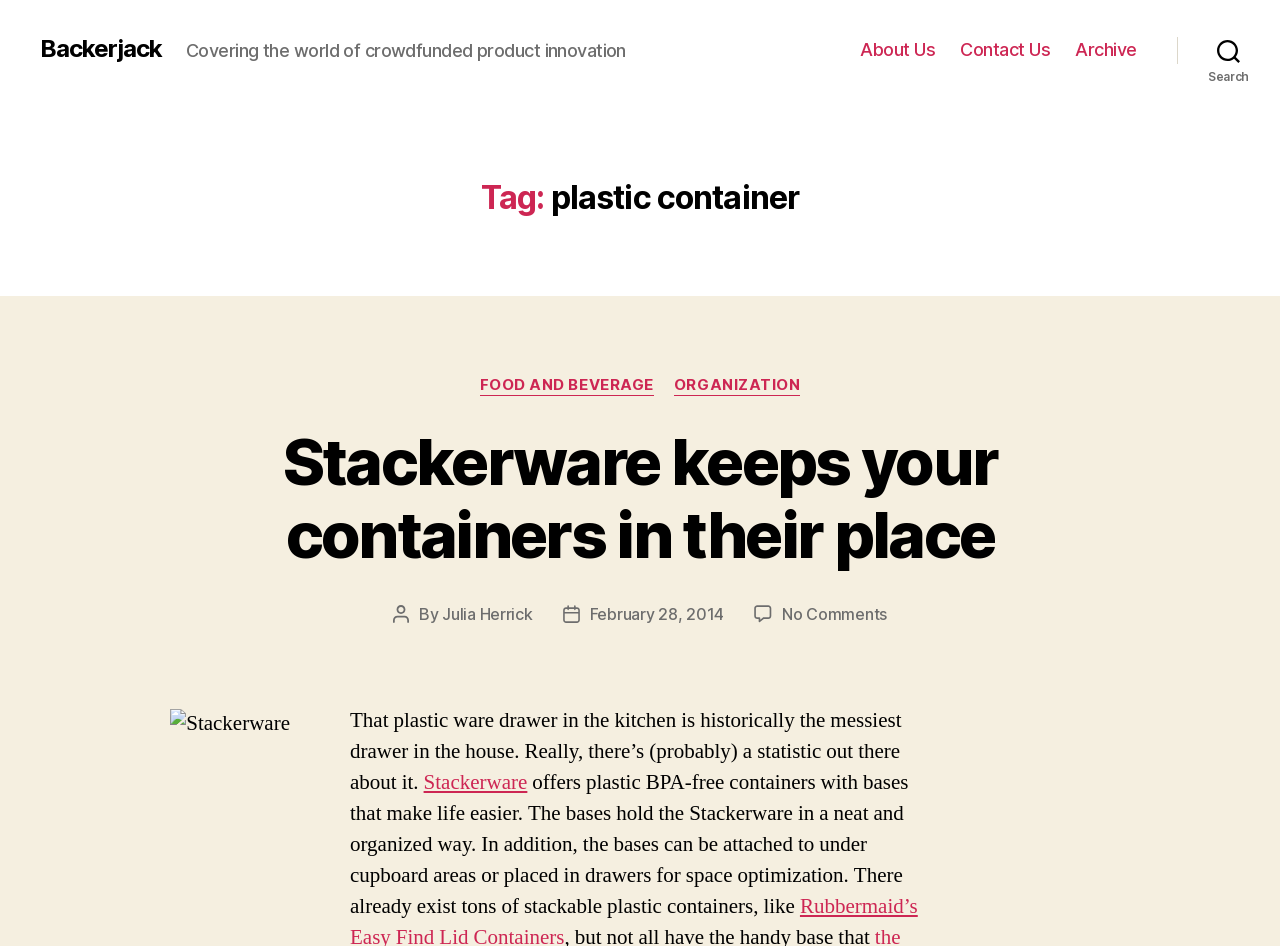Locate the bounding box coordinates of the clickable region to complete the following instruction: "Click on the 'About Us' link."

[0.672, 0.041, 0.731, 0.064]